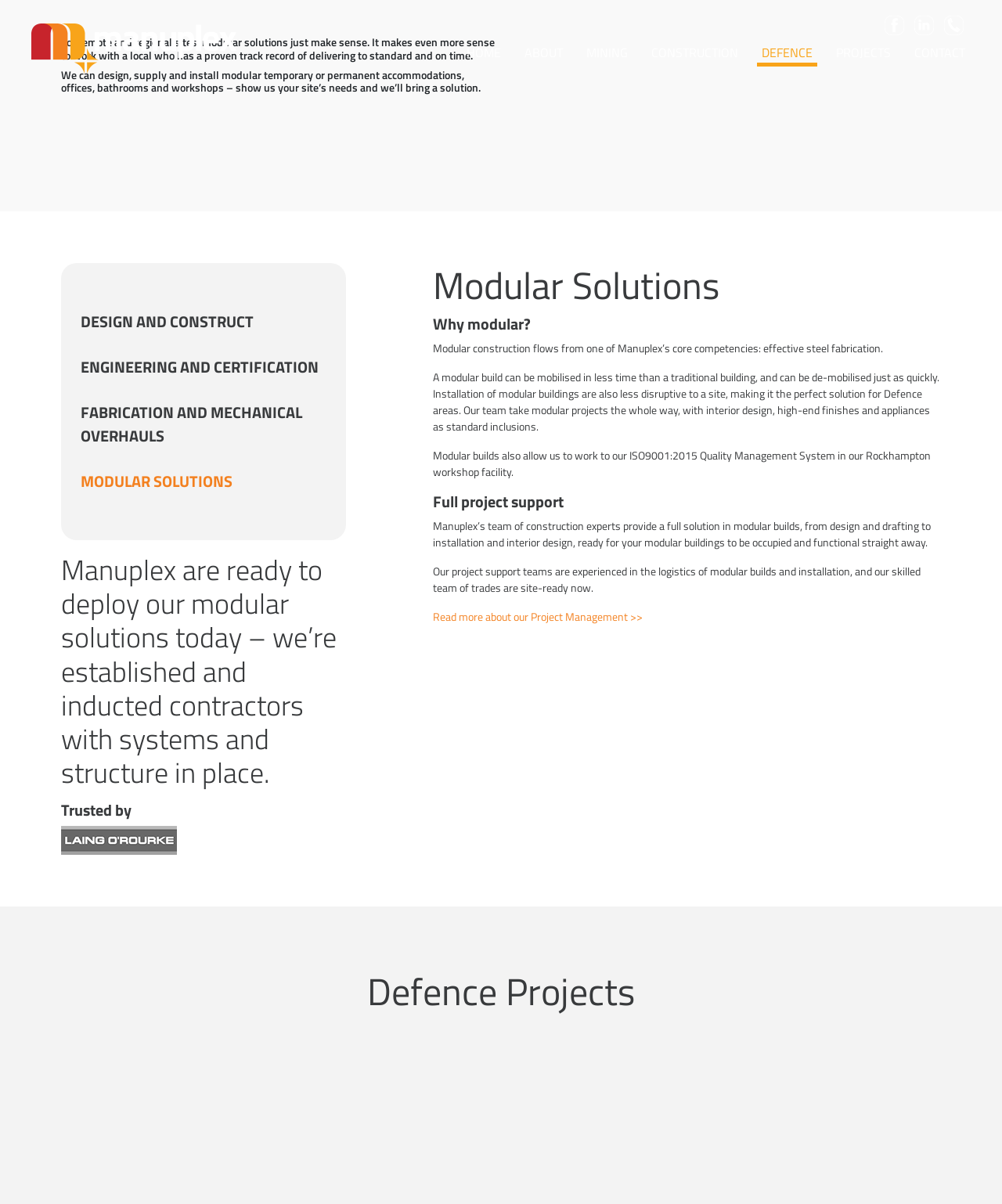What is Manuplex's quality management system?
Using the information from the image, give a concise answer in one word or a short phrase.

ISO9001:2015